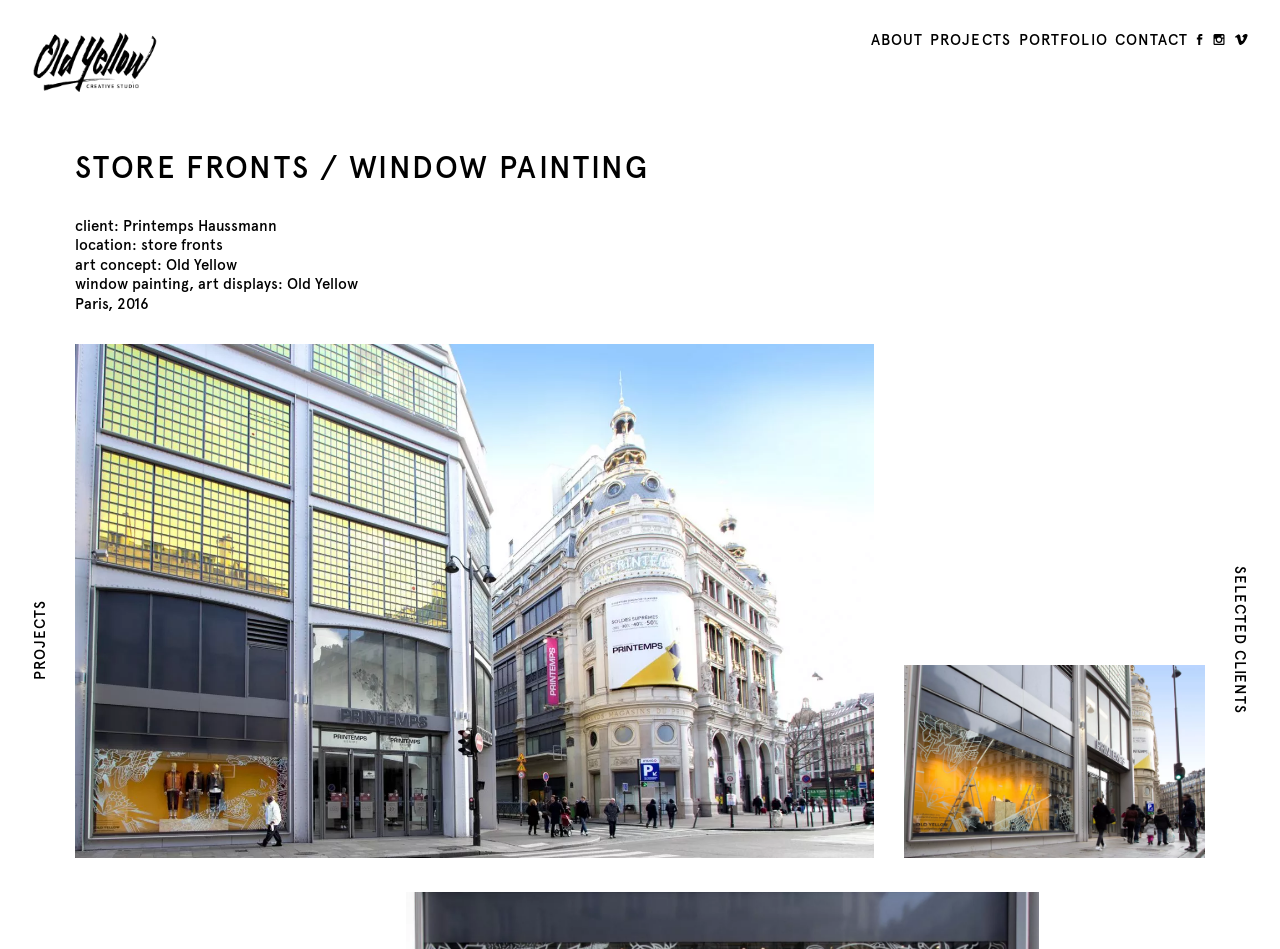Find the bounding box coordinates for the HTML element described in this sentence: "Selected Clients". Provide the coordinates as four float numbers between 0 and 1, in the format [left, top, right, bottom].

[0.962, 0.595, 0.976, 0.753]